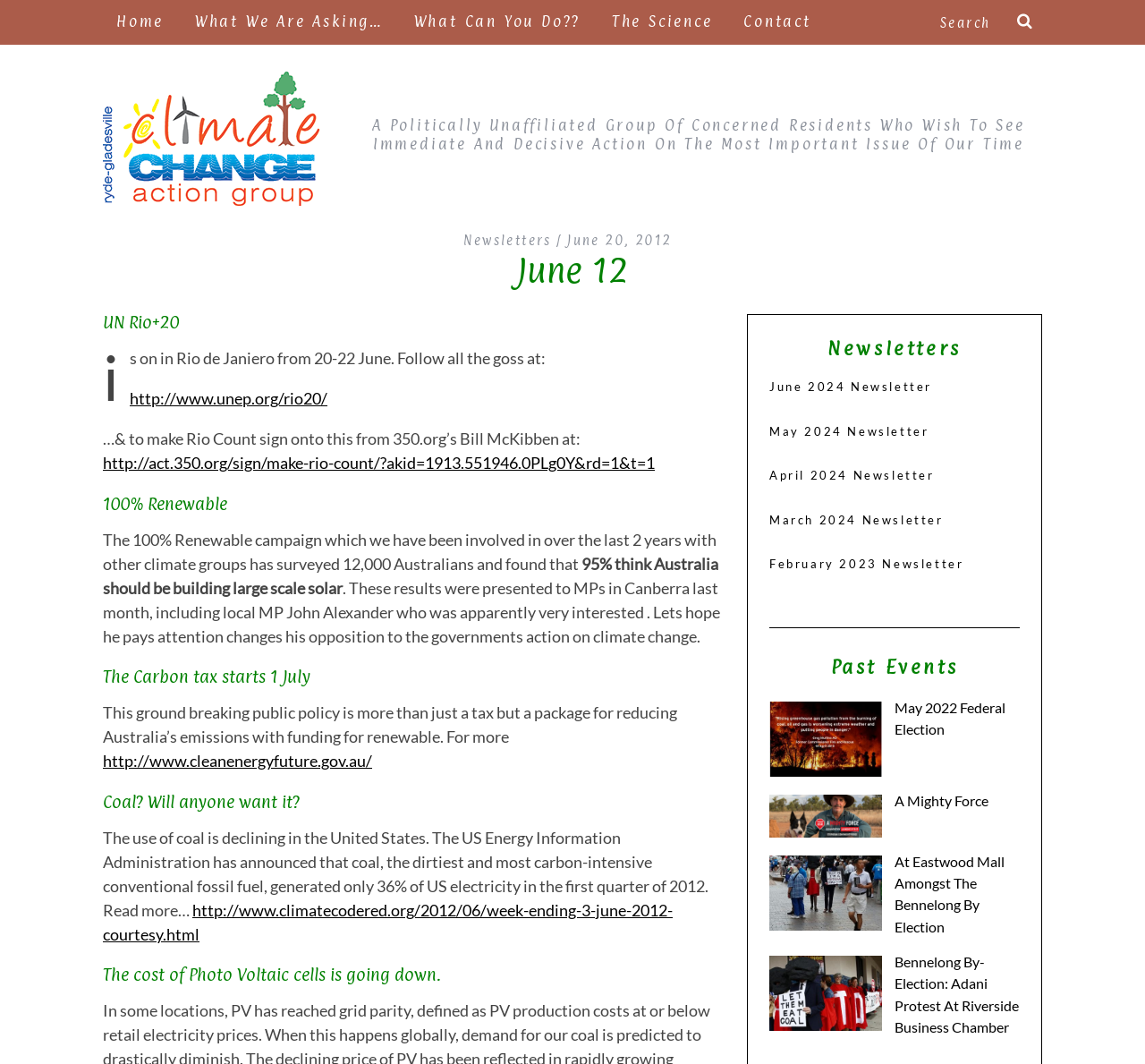Using the elements shown in the image, answer the question comprehensively: What is the purpose of the Carbon tax?

I found the answer by looking at the section of the webpage that mentions the Carbon tax. The text says 'This ground breaking public policy is more than just a tax but a package for reducing Australia’s emissions', which indicates that the purpose of the Carbon tax is to reduce Australia's emissions.